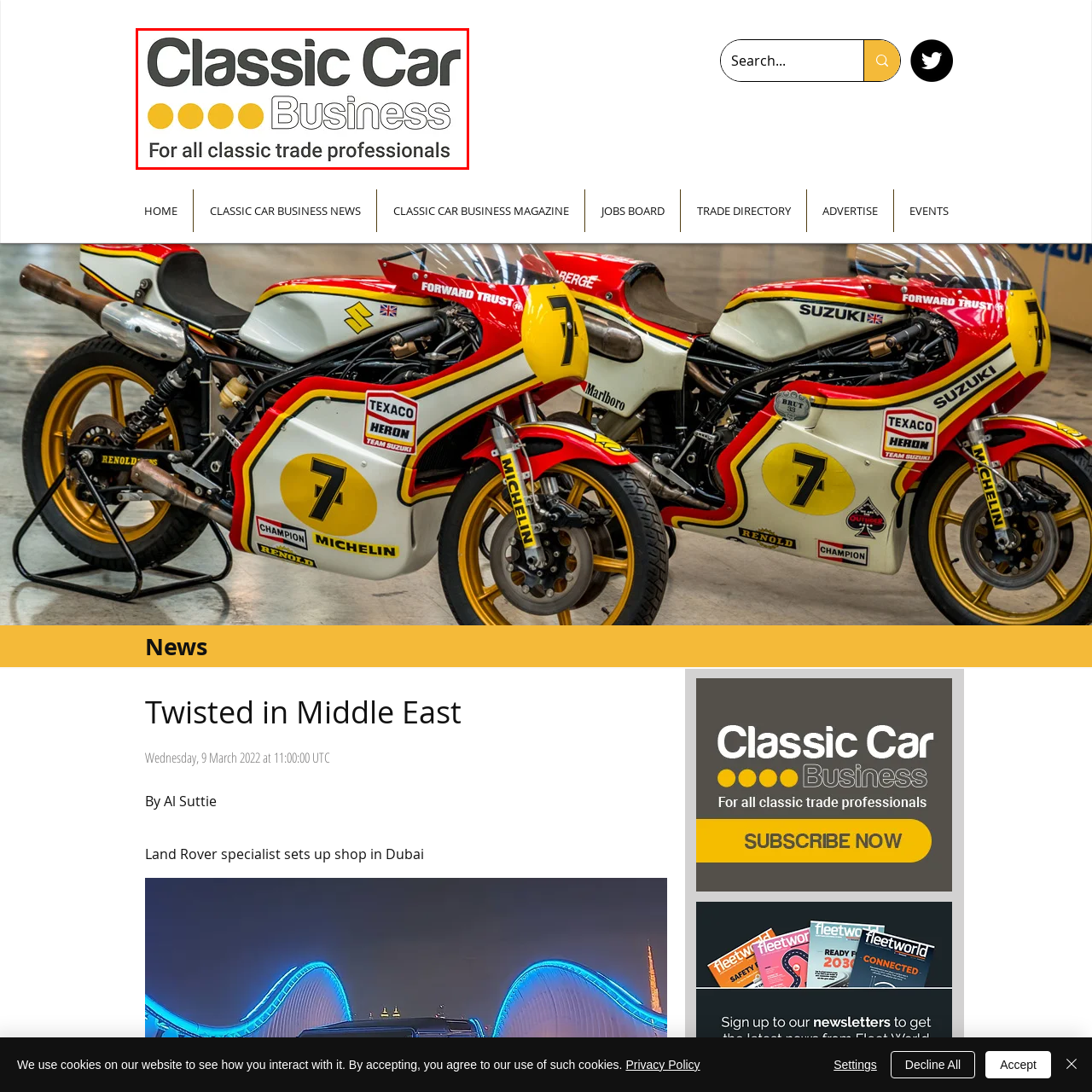What is the purpose of the platform according to the tagline?
Observe the section of the image outlined in red and answer concisely with a single word or phrase.

Serving classic trade professionals